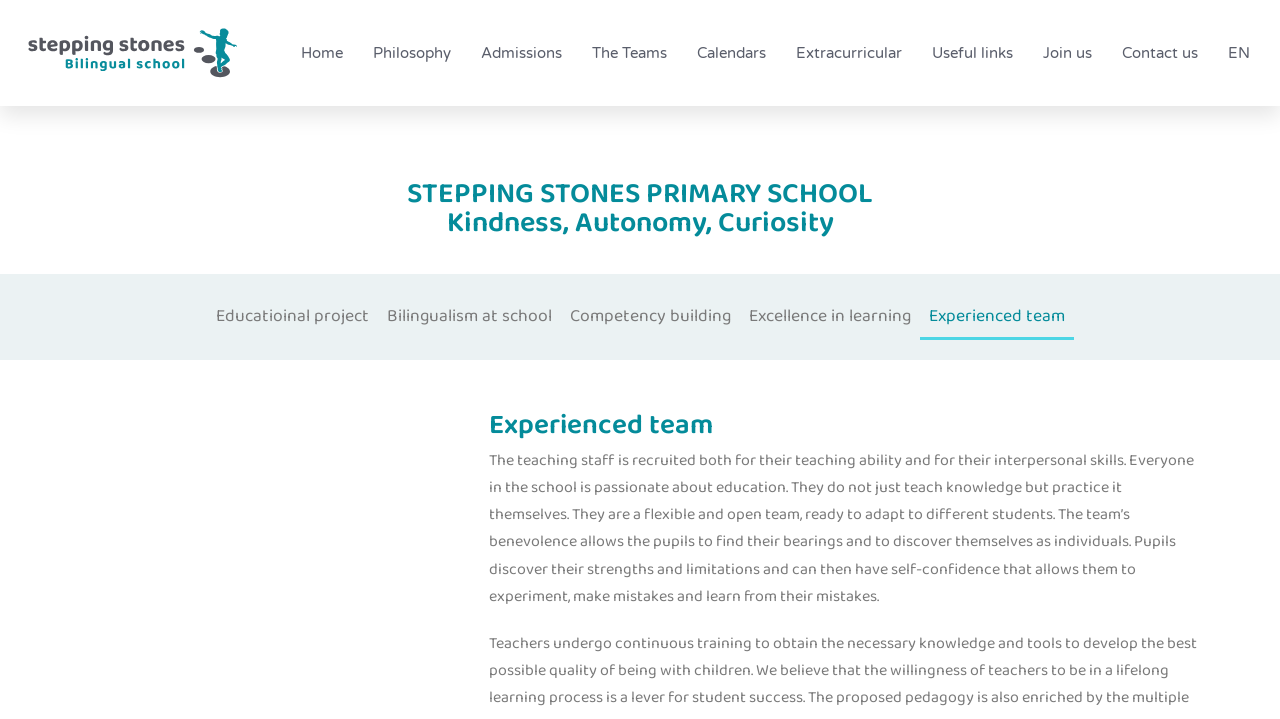Locate the bounding box coordinates of the area to click to fulfill this instruction: "Learn about the school's philosophy". The bounding box should be presented as four float numbers between 0 and 1, in the order [left, top, right, bottom].

[0.291, 0.053, 0.352, 0.095]